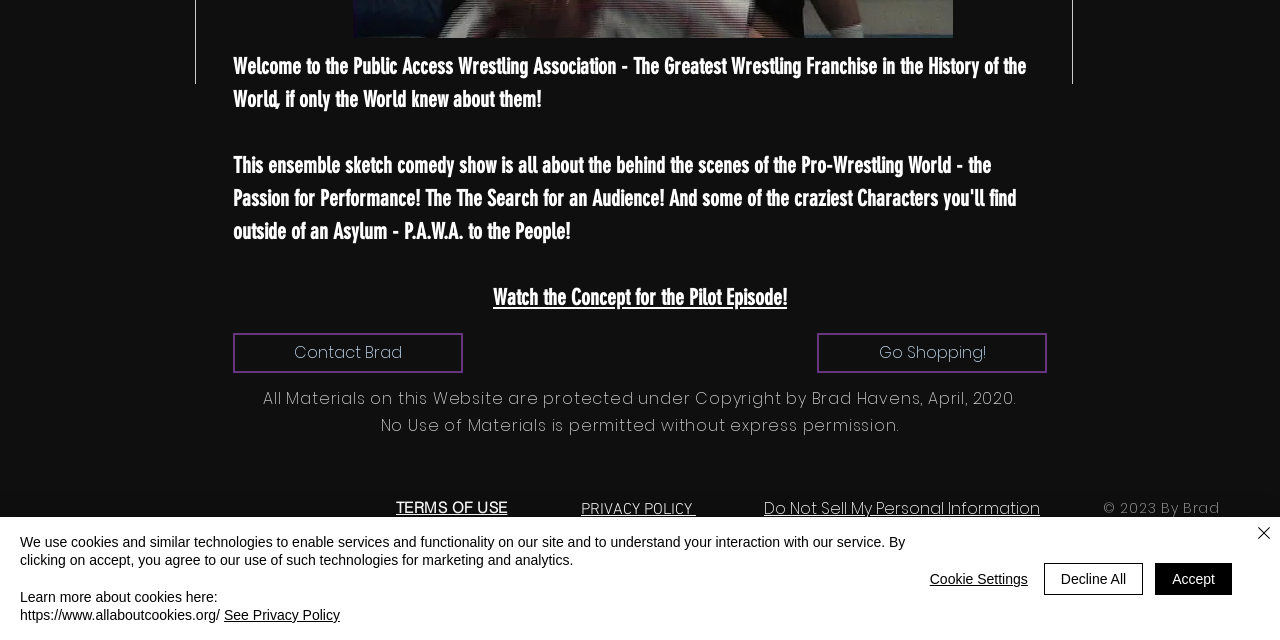Determine the bounding box coordinates of the UI element described by: "Accept".

[0.902, 0.879, 0.962, 0.929]